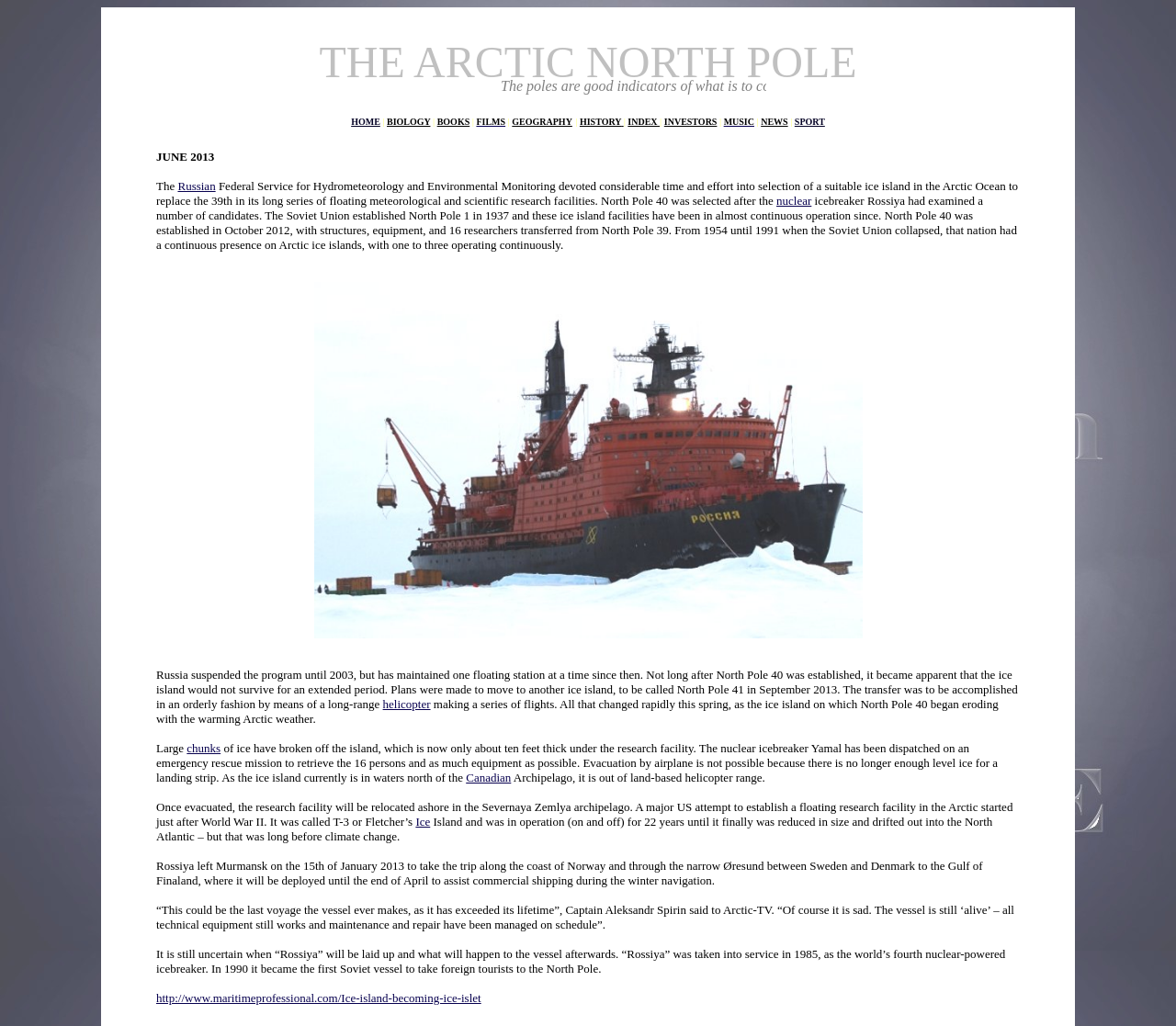Show the bounding box coordinates of the region that should be clicked to follow the instruction: "Click on Russian."

[0.151, 0.175, 0.183, 0.188]